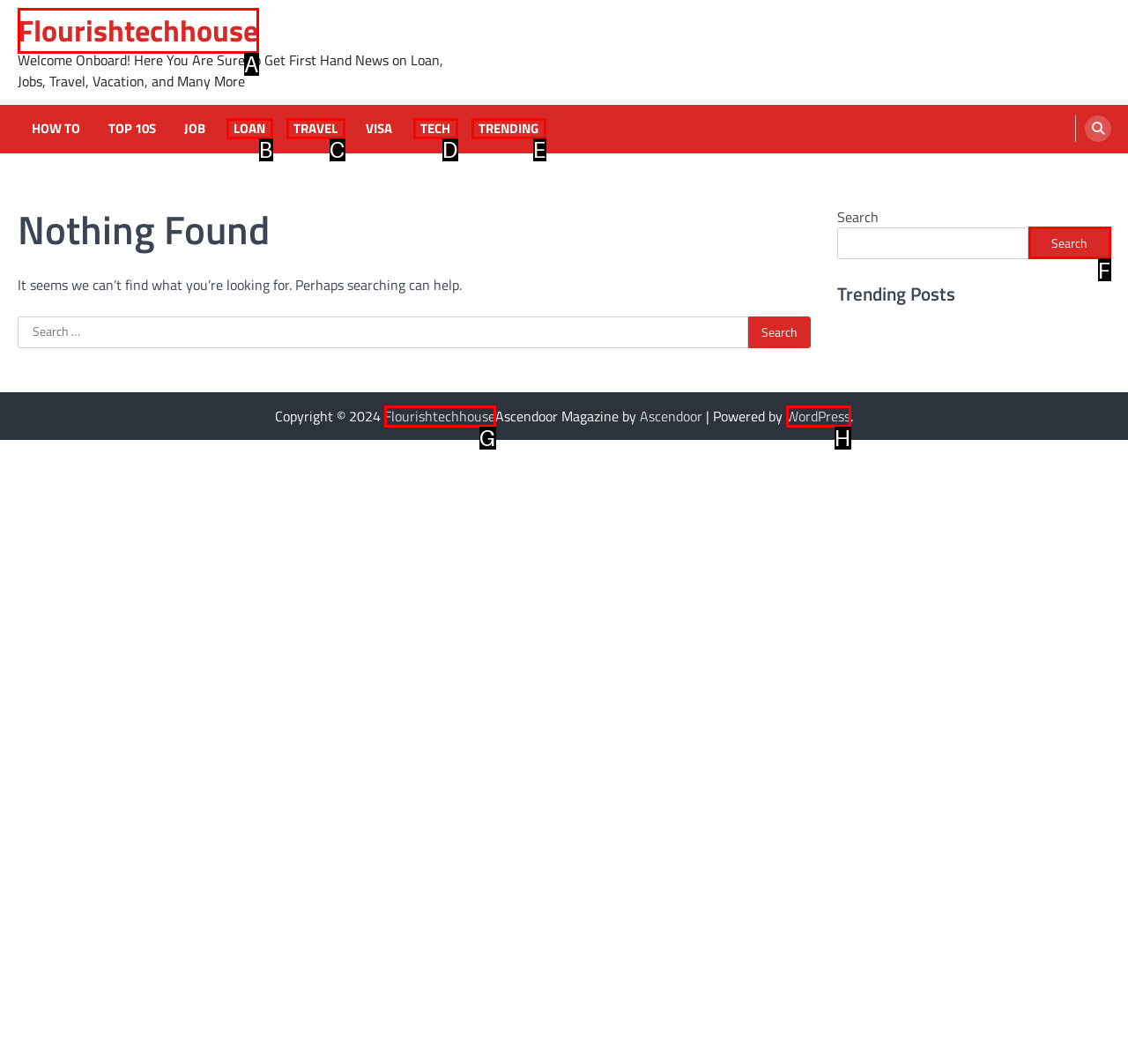Please select the letter of the HTML element that fits the description: WordPress. Answer with the option's letter directly.

H